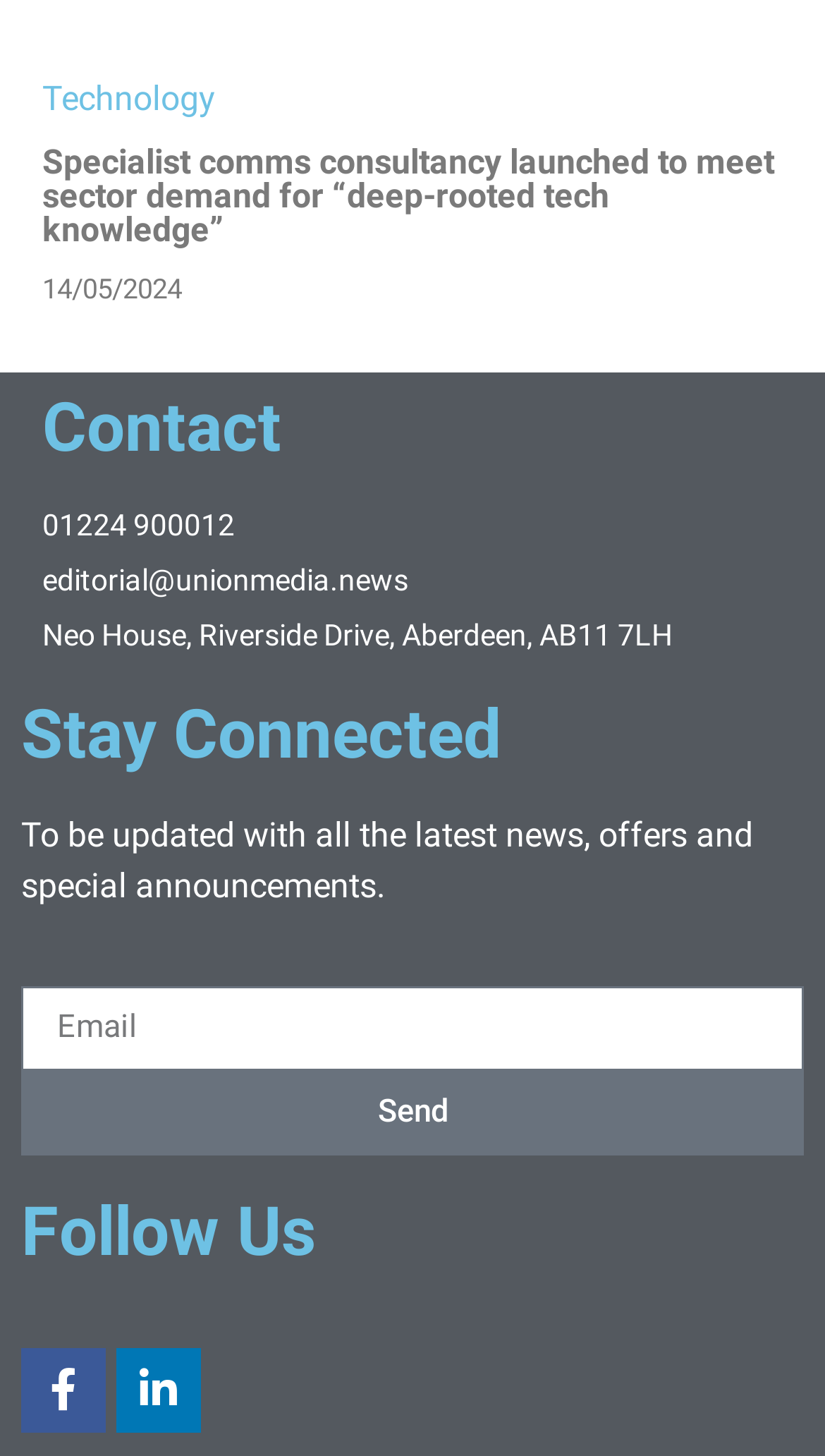What is the address of Neo House?
Ensure your answer is thorough and detailed.

I found the address by looking at the 'Contact' section, where I saw a static text element with the address 'Neo House, Riverside Drive, Aberdeen, AB11 7LH'.